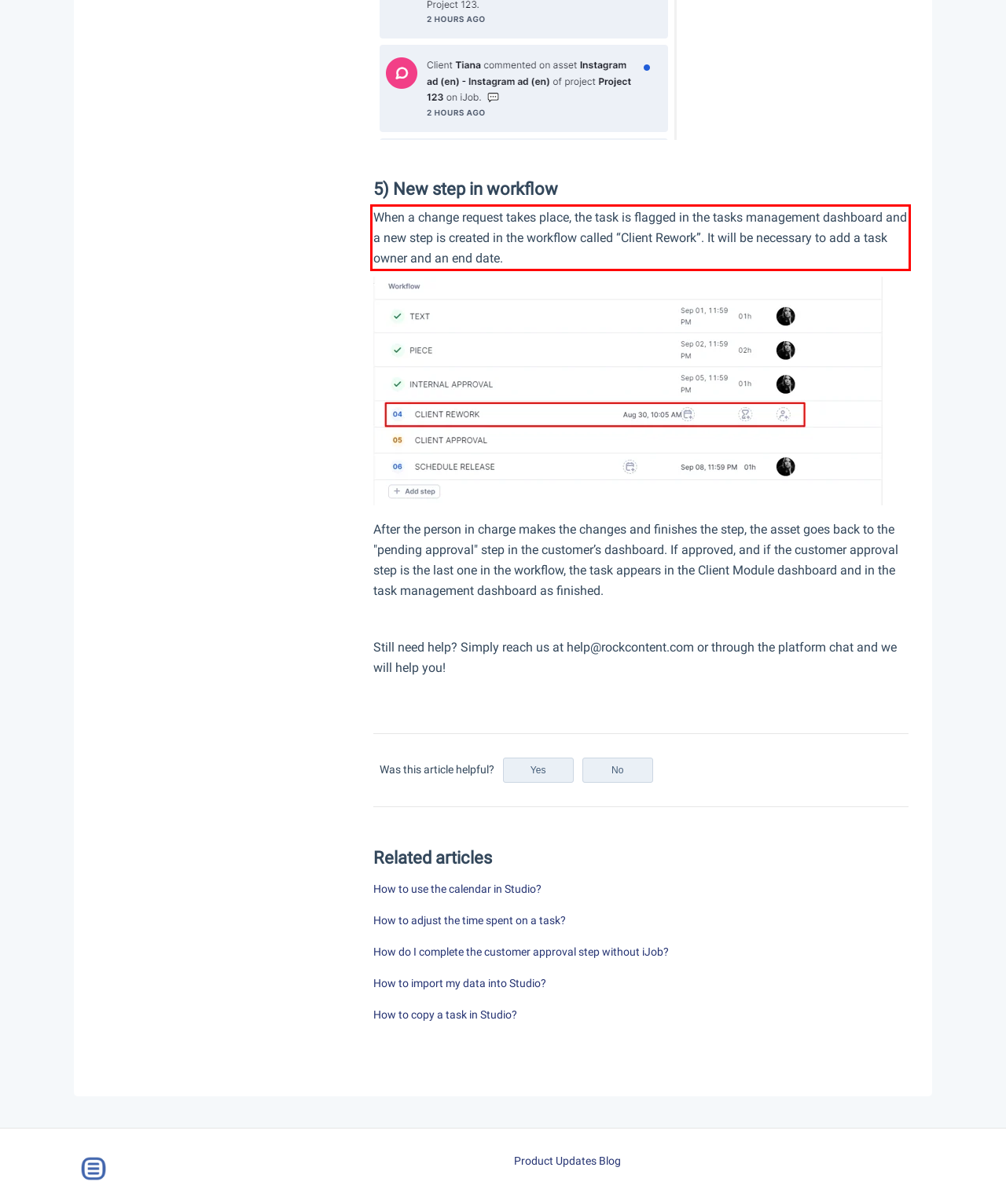Please perform OCR on the UI element surrounded by the red bounding box in the given webpage screenshot and extract its text content.

When a change request takes place, the task is flagged in the tasks management dashboard and a new step is created in the workflow called “Client Rework”. It will be necessary to add a task owner and an end date.